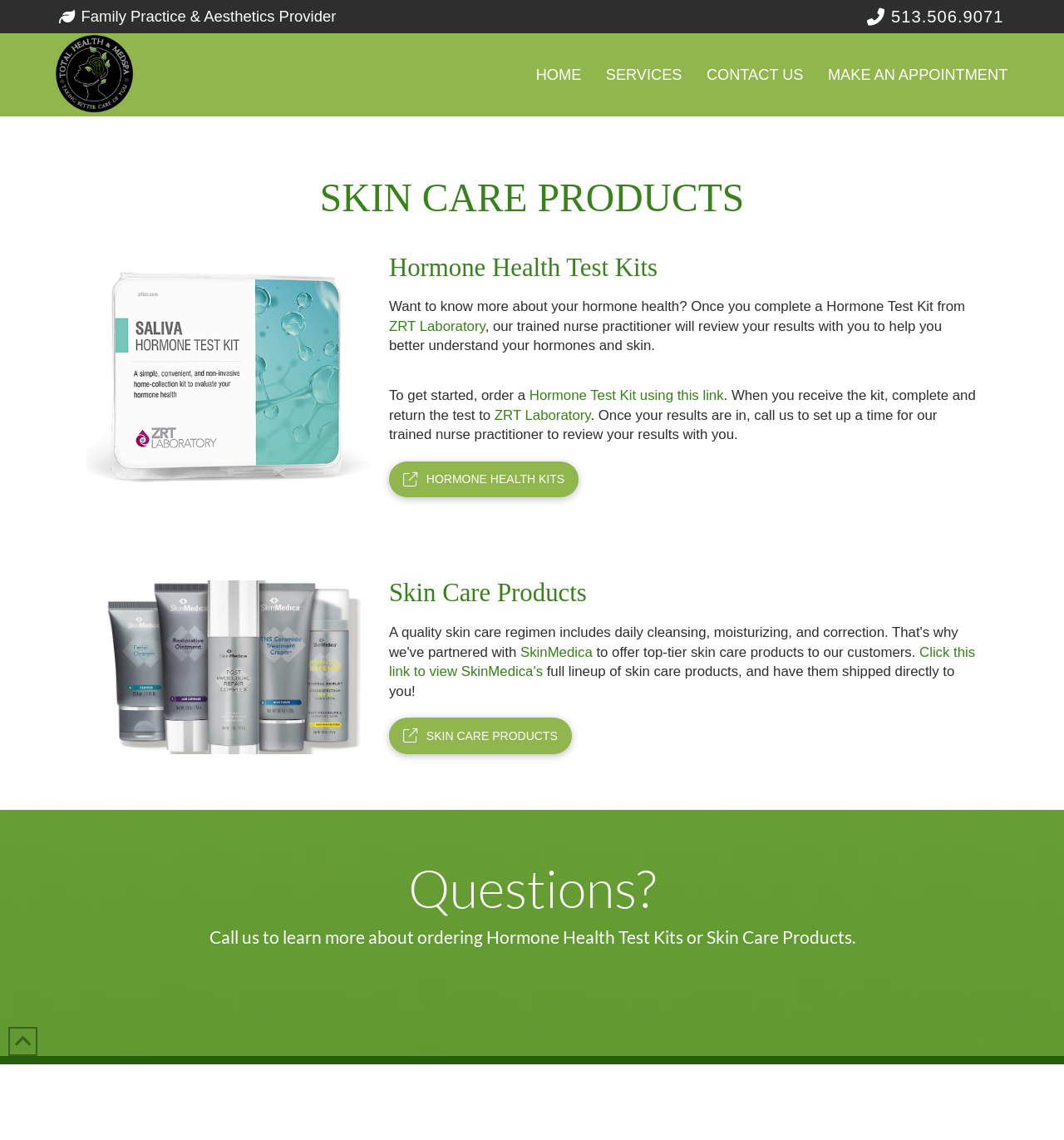Offer an in-depth caption of the entire webpage.

The webpage is about Total Health & Med Spa, a family practice and aesthetics provider. At the top, there is a heading that reads "Family Practice & Aesthetics Provider" and a phone number "513.506.9071". Below this, there is a row of navigation links, including "HOME", "SERVICES", "CONTACT US", and "MAKE AN APPOINTMENT".

The main content of the page is divided into sections. The first section is about skin care products, with a heading "SKIN CARE PRODUCTS" and a brief description. There is also a link to "SkinMedica" and a description of the products they offer.

The next section is about hormone health test kits, with a heading "Hormone Health Test Kits" and a brief description. There is a link to "ZRT Laboratory" and a description of how to order and use the test kits.

Further down the page, there is a section with a heading "Questions?" and a call to action to call the spa to learn more about ordering hormone health test kits or skin care products. The phone number "513.594.0333" is provided.

At the bottom of the page, there is a footer section with the spa's name "TOTAL HEALTH AND MEDSPA" and phone number "513.217.7301". There is also a credit to the website designer "DAY SIX DIGITAL". A "Back to Top" link is located at the bottom left corner of the page.